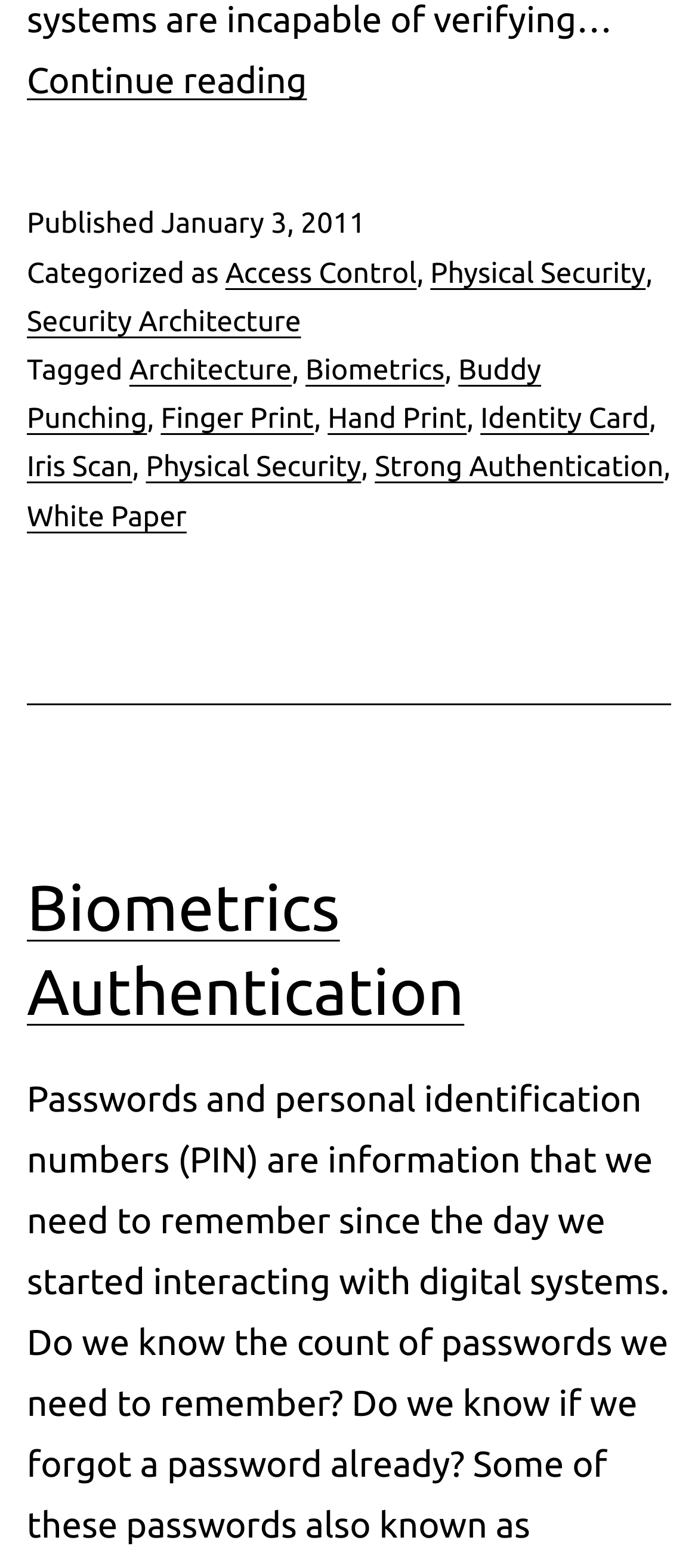Pinpoint the bounding box coordinates for the area that should be clicked to perform the following instruction: "Check out white papers on biometrics".

[0.038, 0.319, 0.267, 0.34]